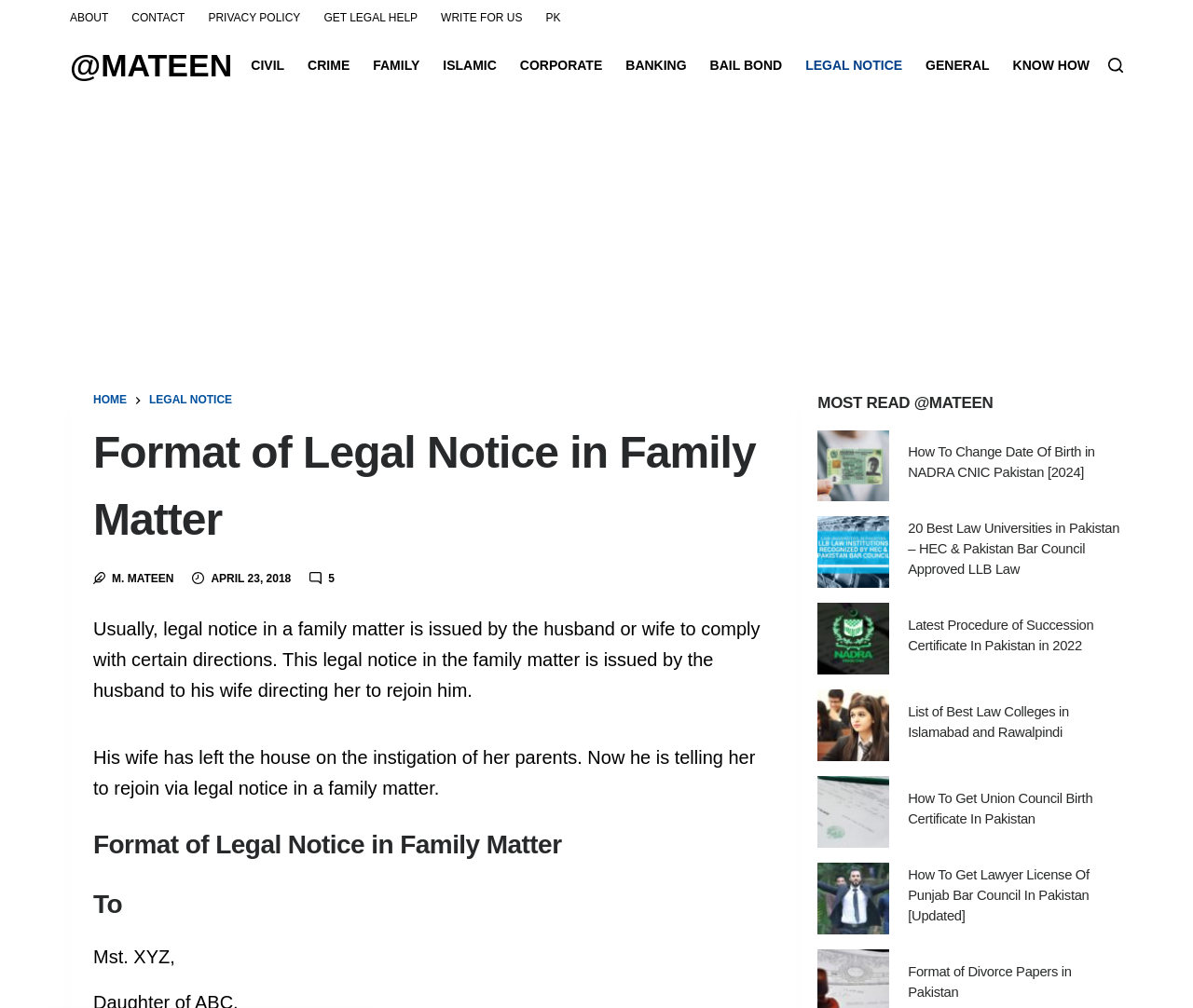Find the bounding box coordinates of the element's region that should be clicked in order to follow the given instruction: "Click the 'Søg' button". The coordinates should consist of four float numbers between 0 and 1, i.e., [left, top, right, bottom].

None